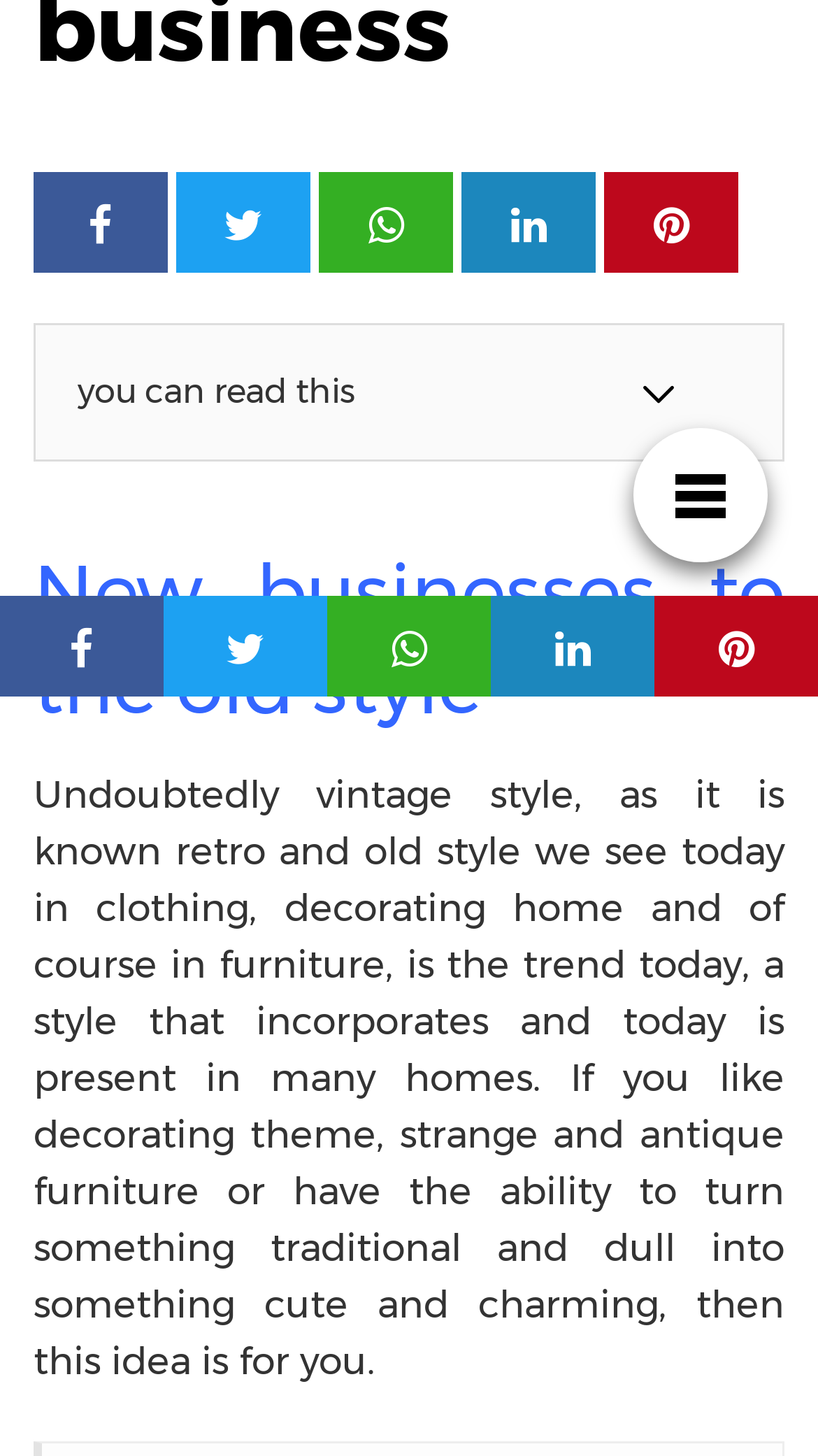From the element description Menu, predict the bounding box coordinates of the UI element. The coordinates must be specified in the format (top-left x, top-left y, bottom-right x, bottom-right y) and should be within the 0 to 1 range.

[0.774, 0.294, 0.938, 0.386]